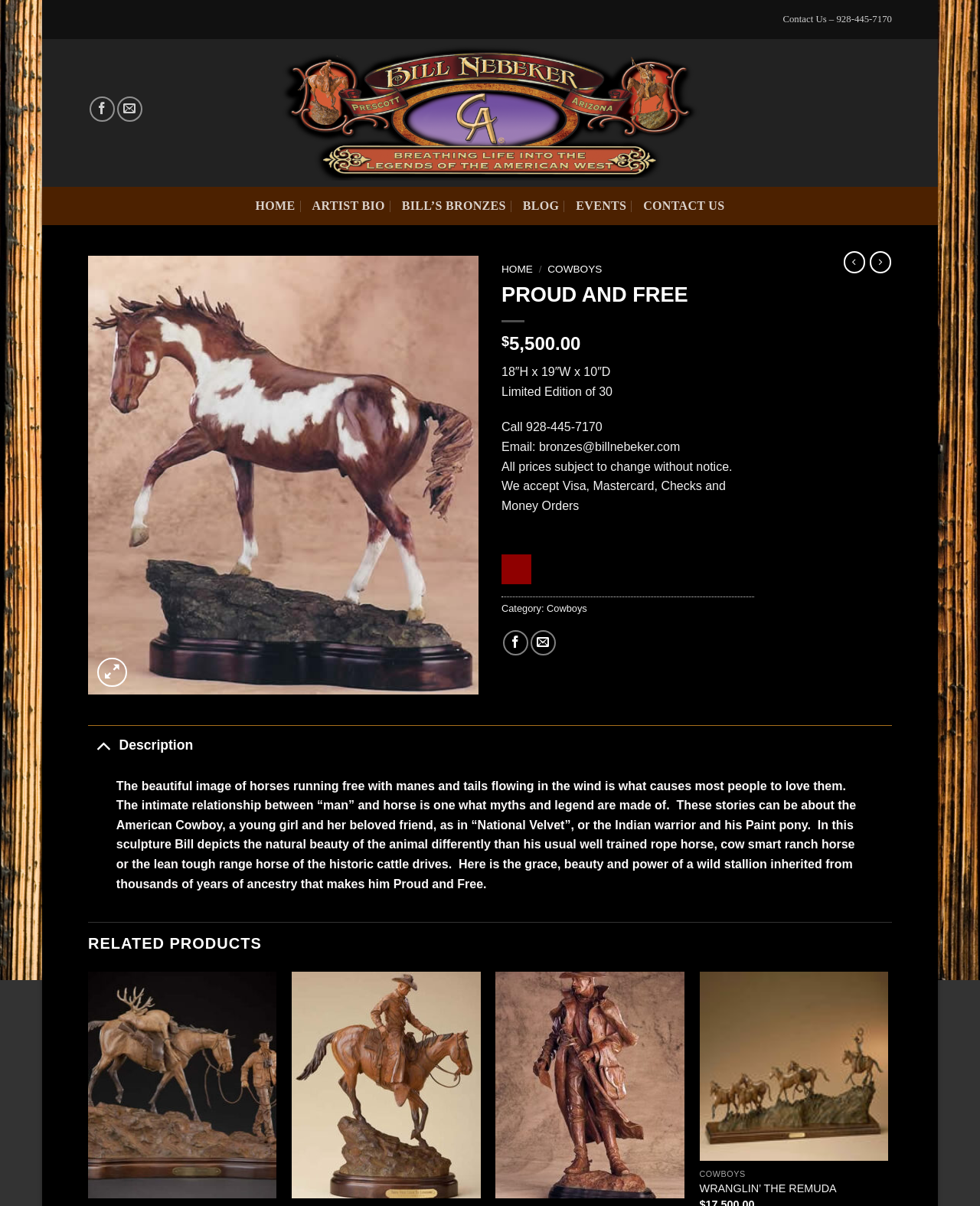Can you determine the bounding box coordinates of the area that needs to be clicked to fulfill the following instruction: "Go to the home page"?

[0.261, 0.159, 0.301, 0.182]